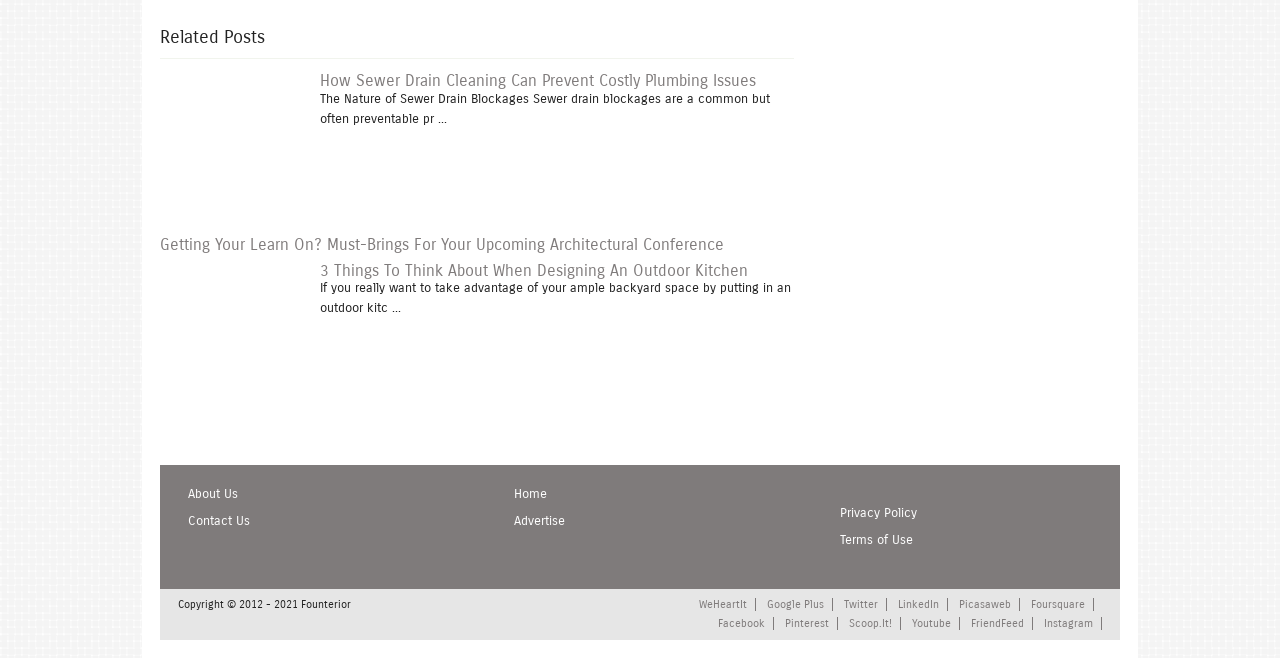Please determine the bounding box coordinates for the element that should be clicked to follow these instructions: "Share on Facebook".

[0.561, 0.938, 0.598, 0.958]